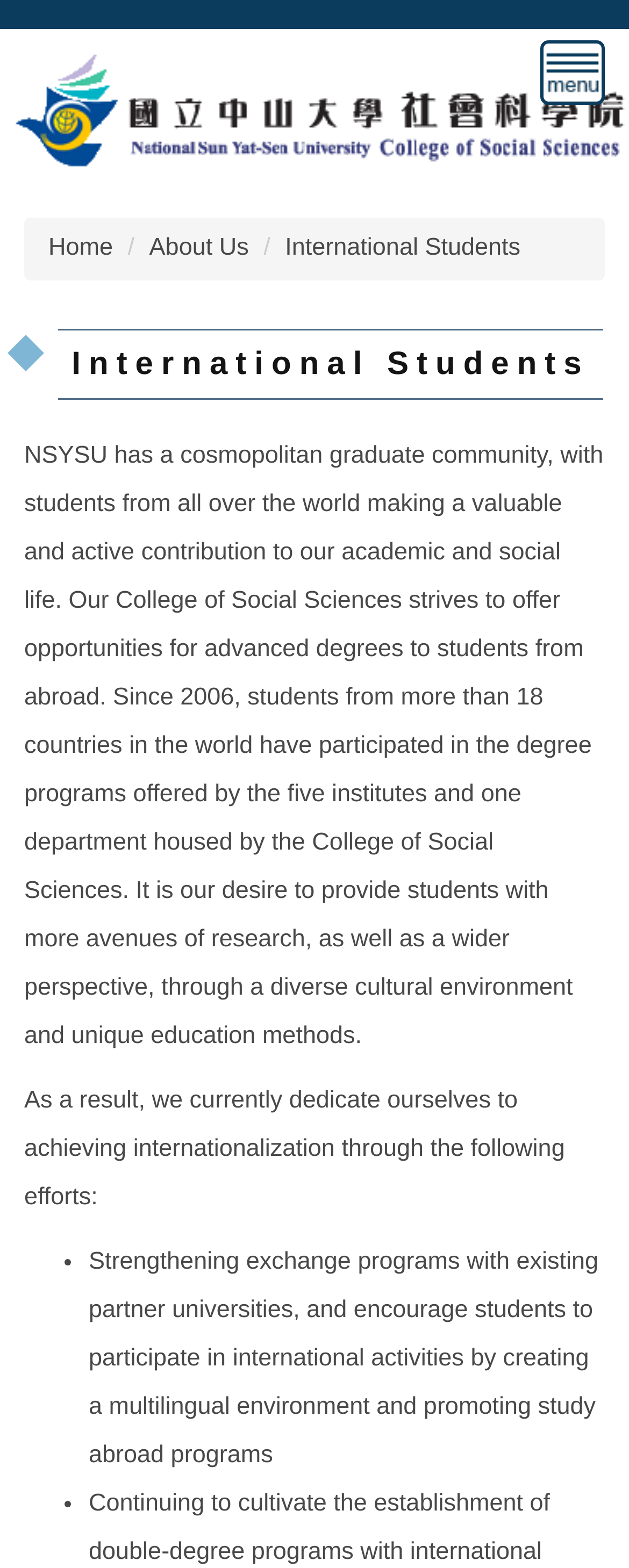Identify the bounding box for the UI element described as: "Menu". Ensure the coordinates are four float numbers between 0 and 1, formatted as [left, top, right, bottom].

[0.859, 0.026, 0.962, 0.067]